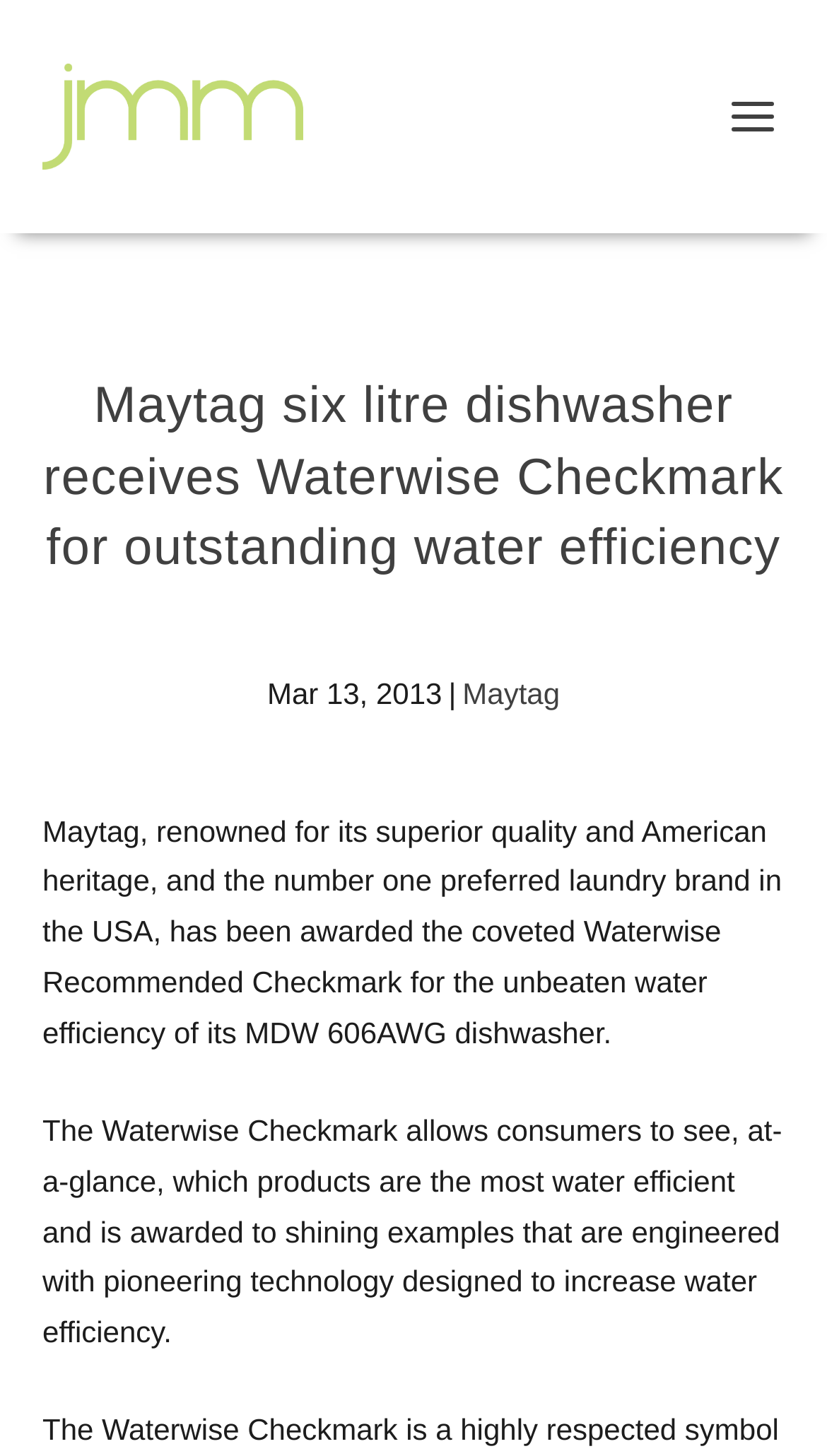From the image, can you give a detailed response to the question below:
What is the award given to Maytag?

The award given to Maytag can be found in the text 'has been awarded the coveted Waterwise Recommended Checkmark for the unbeaten water efficiency of its MDW 606AWG dishwasher.'